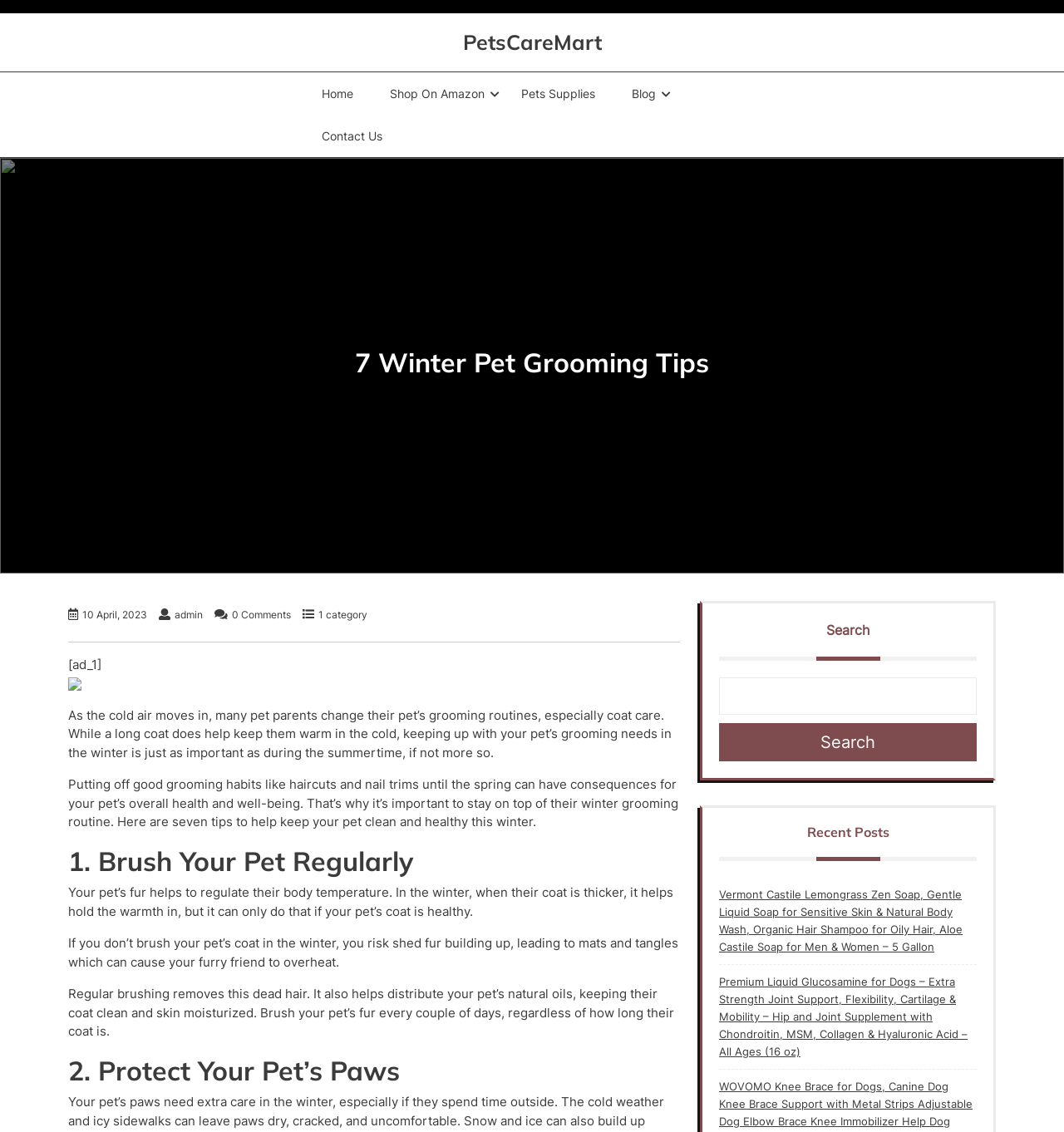Please identify the bounding box coordinates of the clickable area that will allow you to execute the instruction: "Read the '7 Winter Pet Grooming Tips' article".

[0.3, 0.306, 0.7, 0.334]